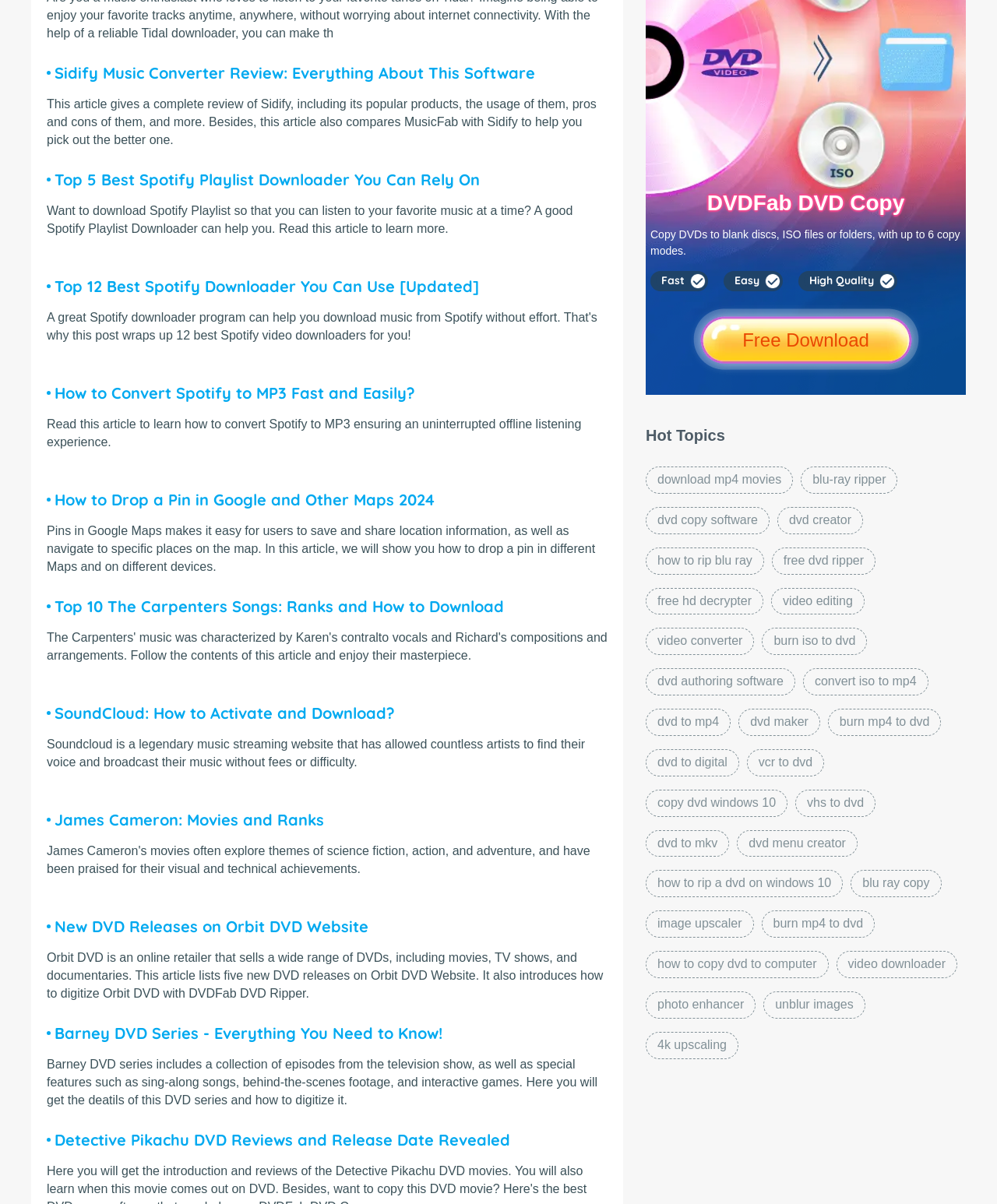What is the main topic of this webpage?
Please use the image to deliver a detailed and complete answer.

Based on the headings and paragraphs on the webpage, it appears that the main topic is related to DVD and video conversion, including reviews of software and guides on how to convert and copy DVDs.